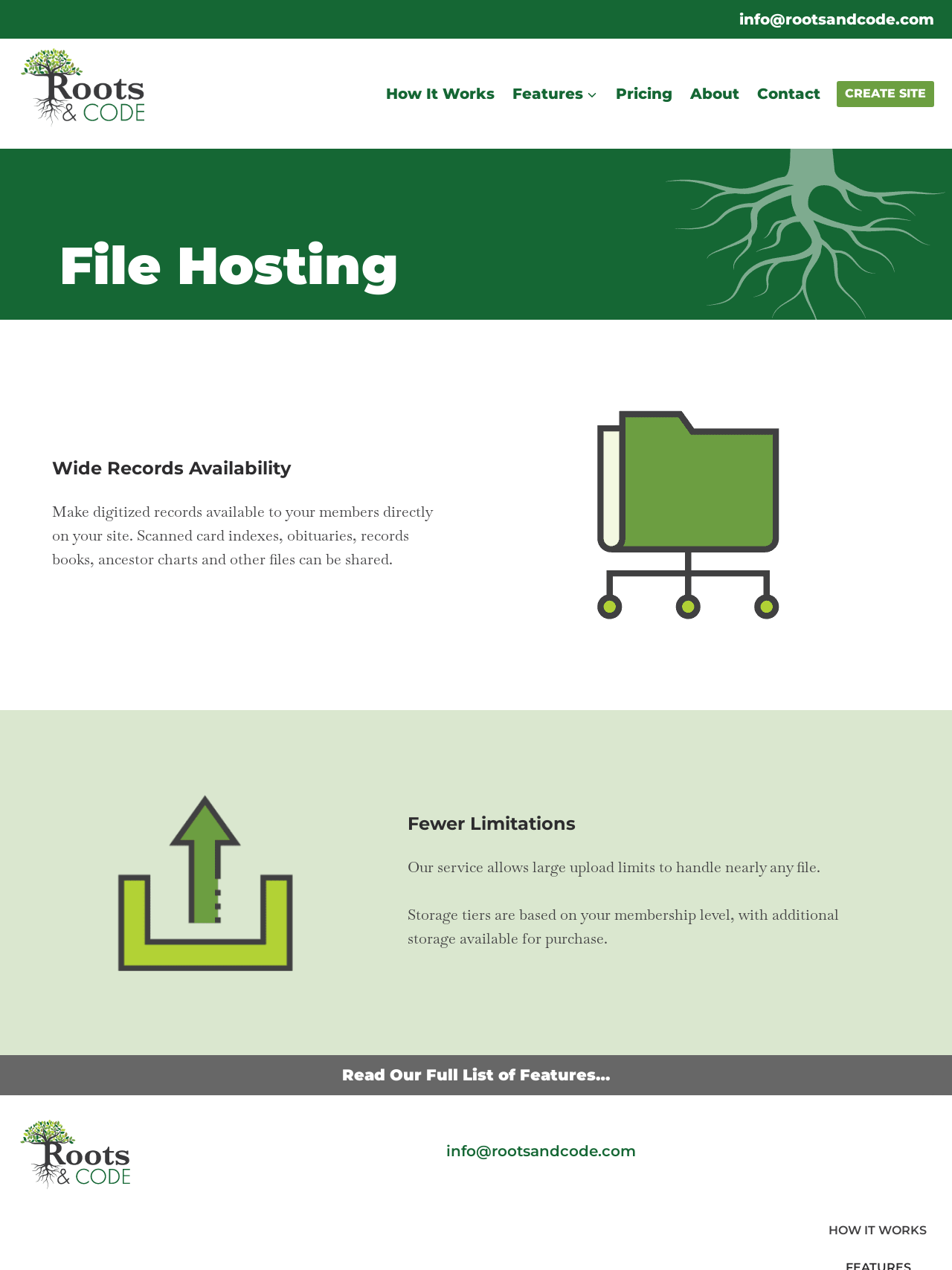What is the purpose of the file hosting service?
Please respond to the question with a detailed and well-explained answer.

The purpose of the file hosting service is to make digitized records available to members directly on the site, as mentioned in the static text on the webpage. This includes scanned card indexes, obituaries, records books, ancestor charts, and other files.